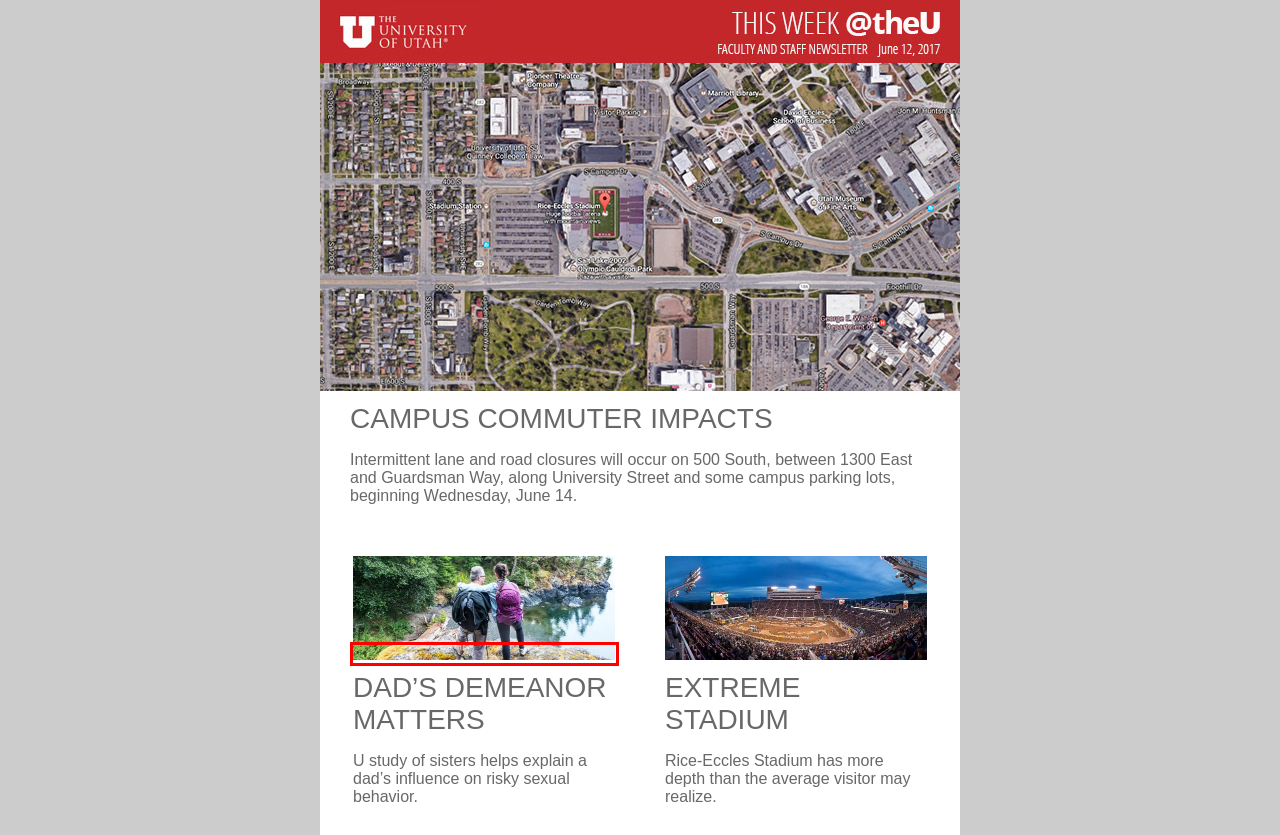Examine the screenshot of a webpage with a red rectangle bounding box. Select the most accurate webpage description that matches the new webpage after clicking the element within the bounding box. Here are the candidates:
A. DEAL MOMENTUM – @theU
B. MUSIC WITHOUT BOUNDS – @theU
C. DAD’S DEMEANOR MATTERS – @theU
D. CAMPUS COMMUTER IMPACTS – @theU
E. Safe & Sound – @theU
F. EXTREME STADIUM – @theU
G. ‘CAGES’ – @theU
H. PATHWAYS TO STEM – @theU

C